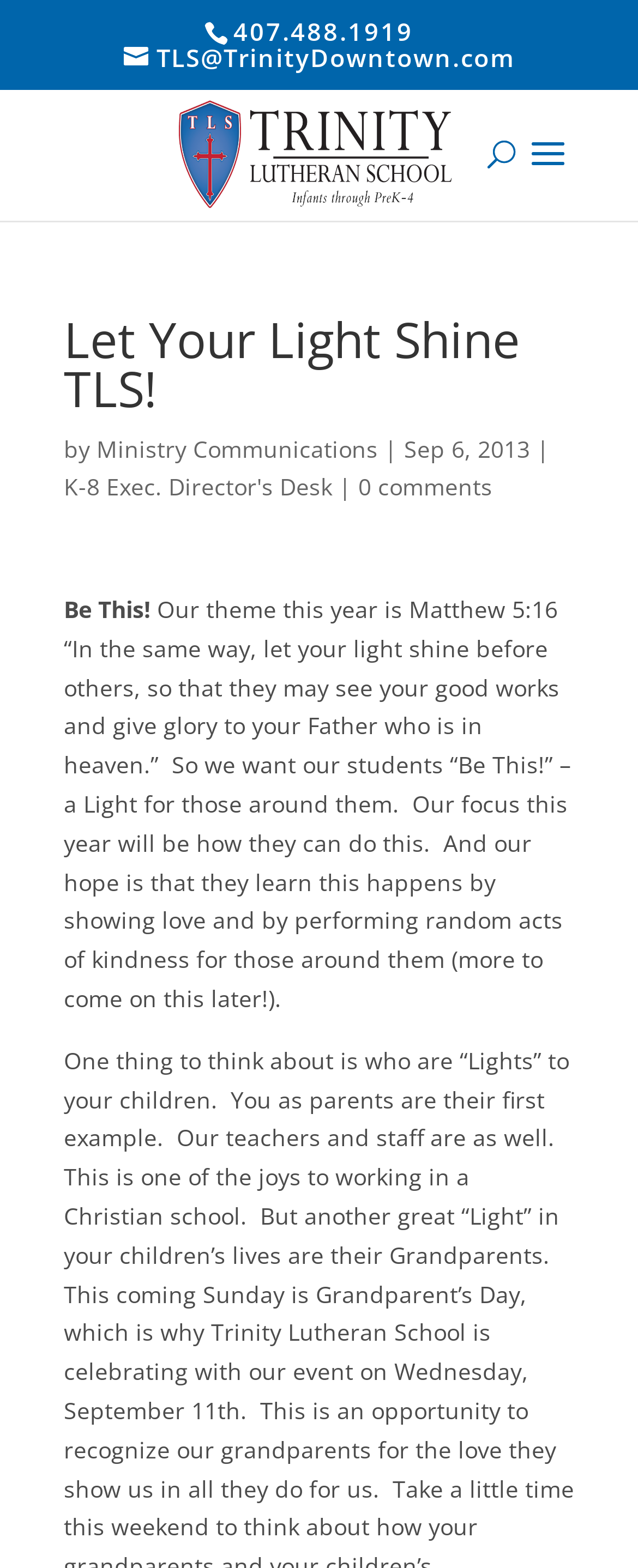Who is the author of the latest article? Observe the screenshot and provide a one-word or short phrase answer.

Ministry Communications